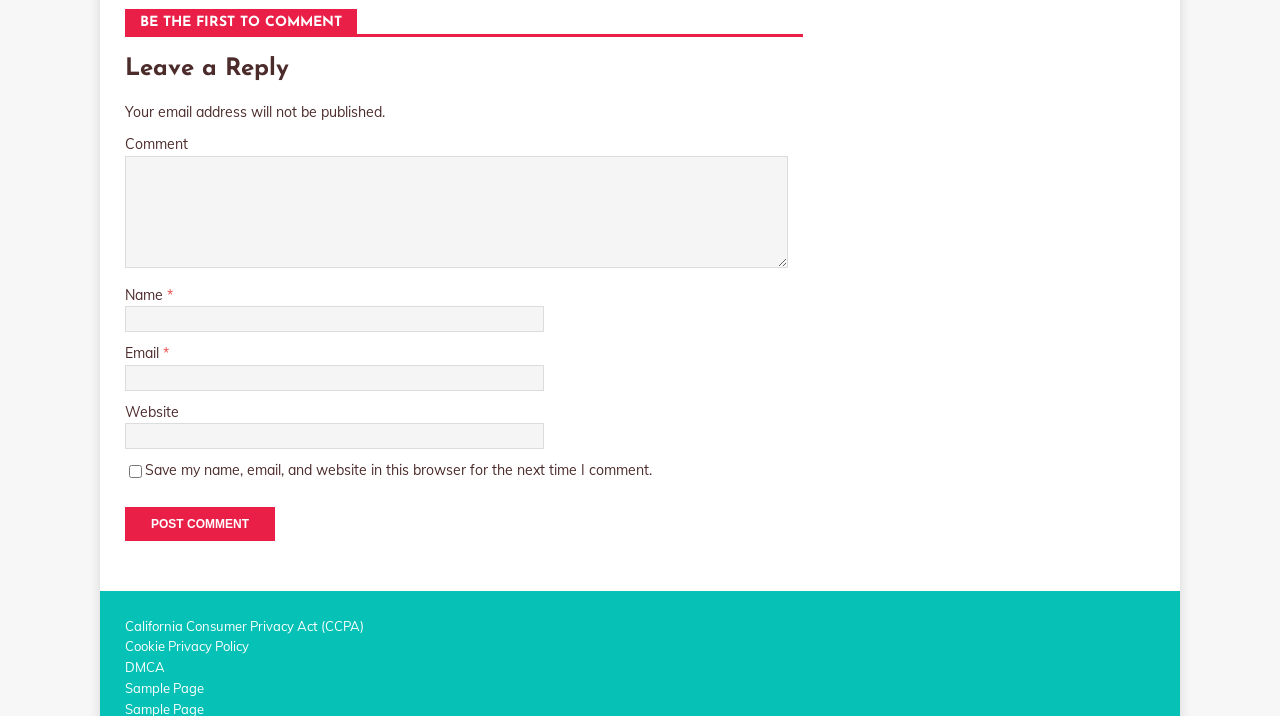Please reply with a single word or brief phrase to the question: 
What is the purpose of this webpage?

Leave a comment